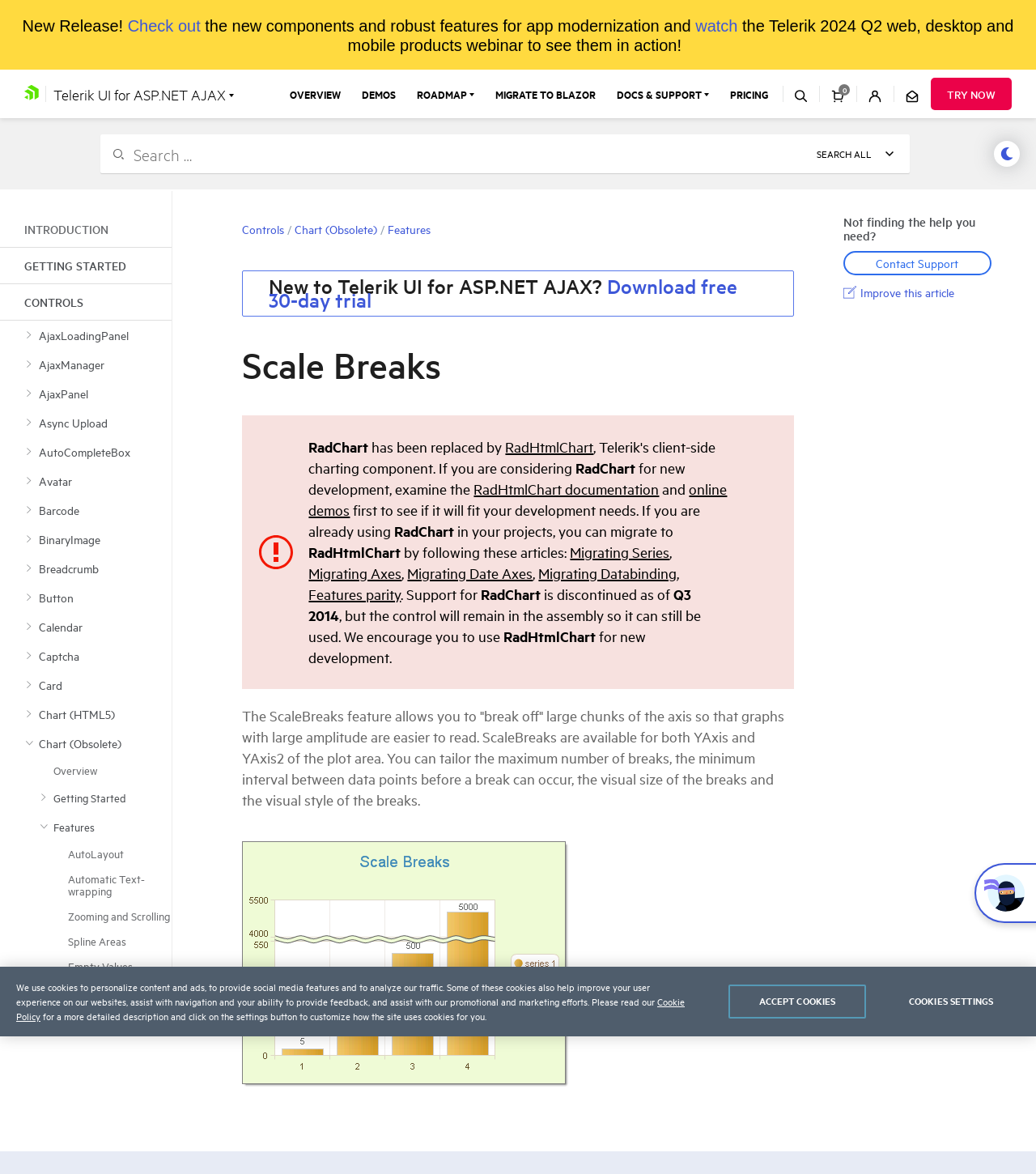Please find the bounding box for the UI element described by: "aria-label="Open feedback form"".

[0.95, 0.743, 0.989, 0.778]